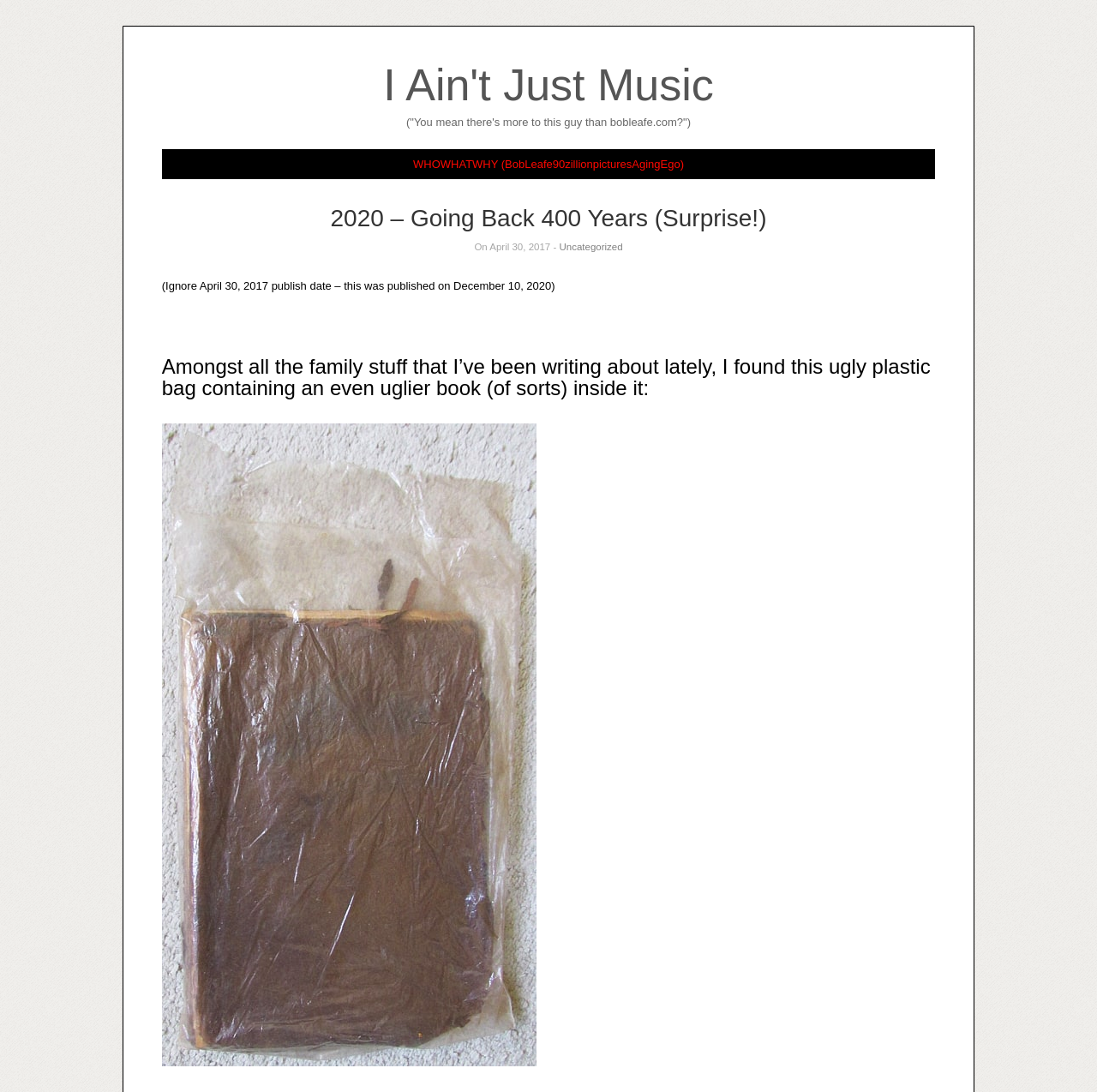Given the following UI element description: "Uncategorized", find the bounding box coordinates in the webpage screenshot.

[0.51, 0.221, 0.568, 0.231]